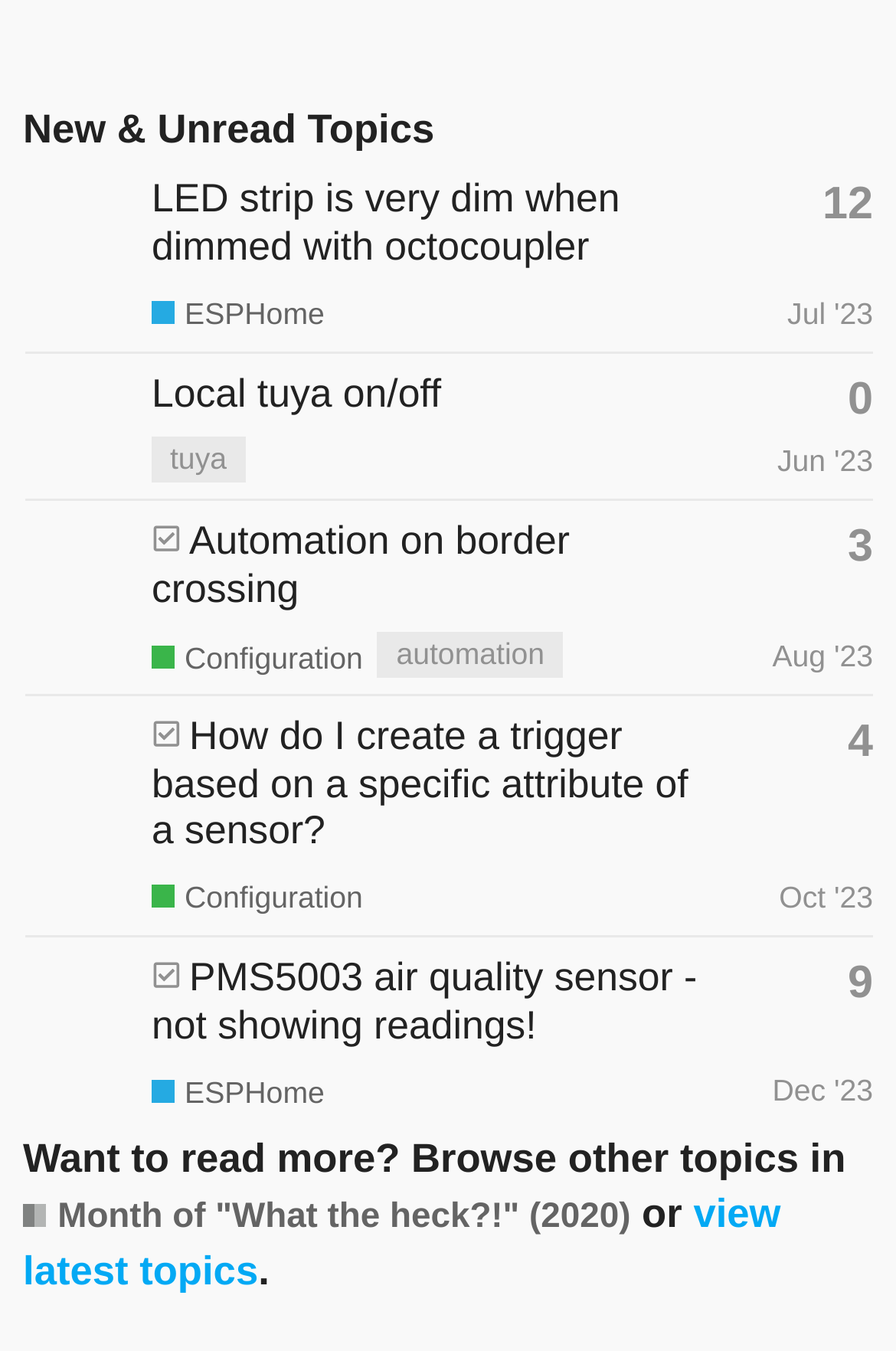Give a succinct answer to this question in a single word or phrase: 
What is the title of the first topic?

LED strip is very dim when dimmed with octocoupler